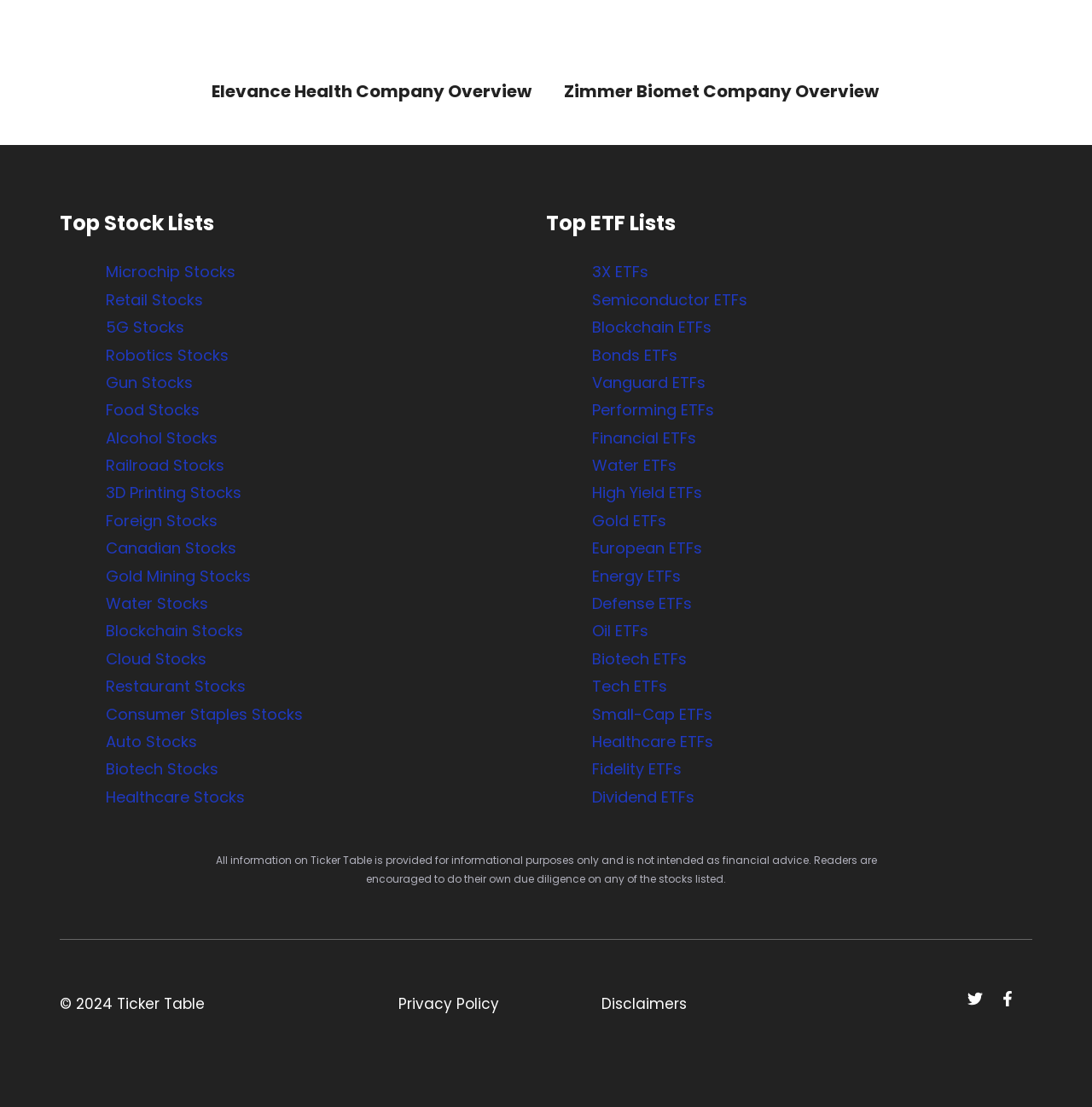Determine the bounding box coordinates of the clickable element to achieve the following action: 'Learn about 3X ETFs'. Provide the coordinates as four float values between 0 and 1, formatted as [left, top, right, bottom].

[0.542, 0.236, 0.594, 0.255]